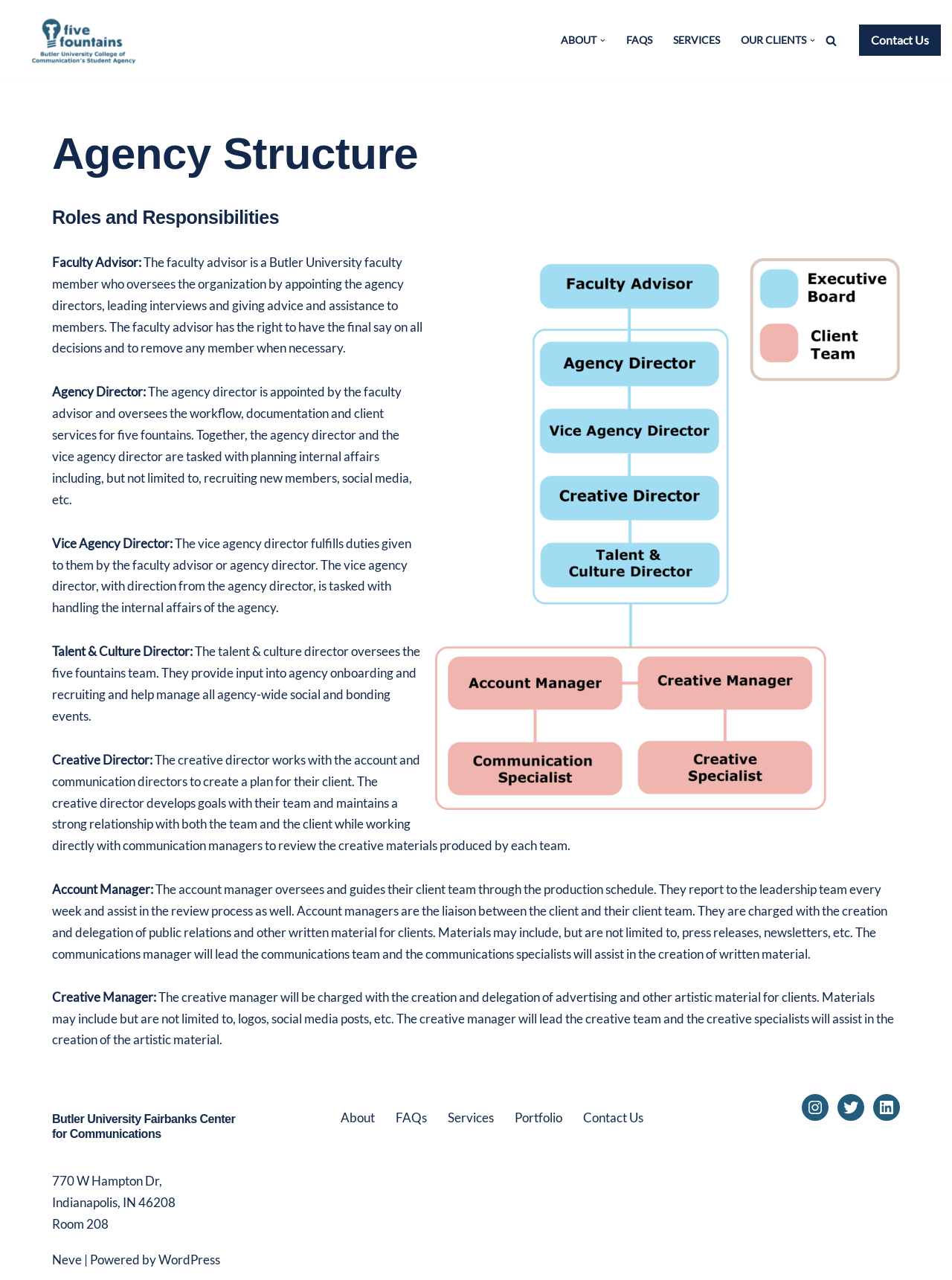Describe all the visual and textual components of the webpage comprehensively.

This webpage is about the agency structure of Five Fountains, a student agency at Butler University's College of Communication. At the top, there is a navigation menu with links to "ABOUT", "FAQS", "SERVICES", and "OUR CLIENTS". Below the navigation menu, there is a heading that reads "Agency Structure". 

The main content of the page is divided into sections, each describing a specific role within the agency. These sections include "Faculty Advisor", "Agency Director", "Vice Agency Director", "Talent & Culture Director", "Creative Director", "Account Manager", and "Creative Manager". Each section has a heading and a paragraph of text that describes the responsibilities and duties of that role.

On the right side of the page, there is a figure, which is likely an image or a diagram. Below the figure, there is a section with the heading "Butler University Fairbanks Center for Communications", which includes the address and room number of the center.

At the bottom of the page, there is a footer menu with links to "About", "FAQs", "Services", "Portfolio", and "Contact Us". Additionally, there are links to the agency's social media profiles, including Instagram, Twitter, and LinkedIn. The page is powered by WordPress, as indicated by the text at the very bottom.